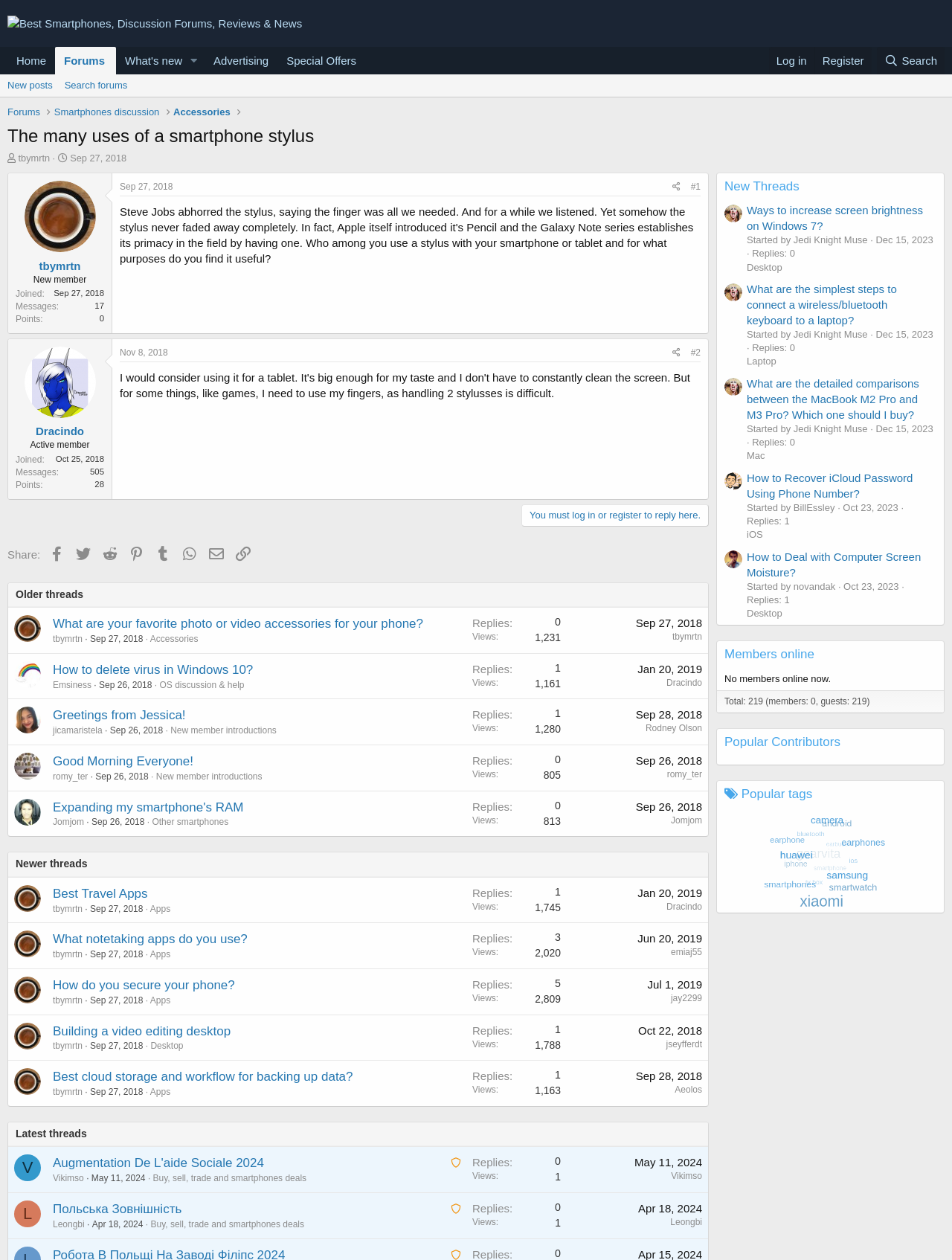Please determine the bounding box coordinates of the section I need to click to accomplish this instruction: "Read the article by 'tbymrtn'".

[0.025, 0.144, 0.1, 0.2]